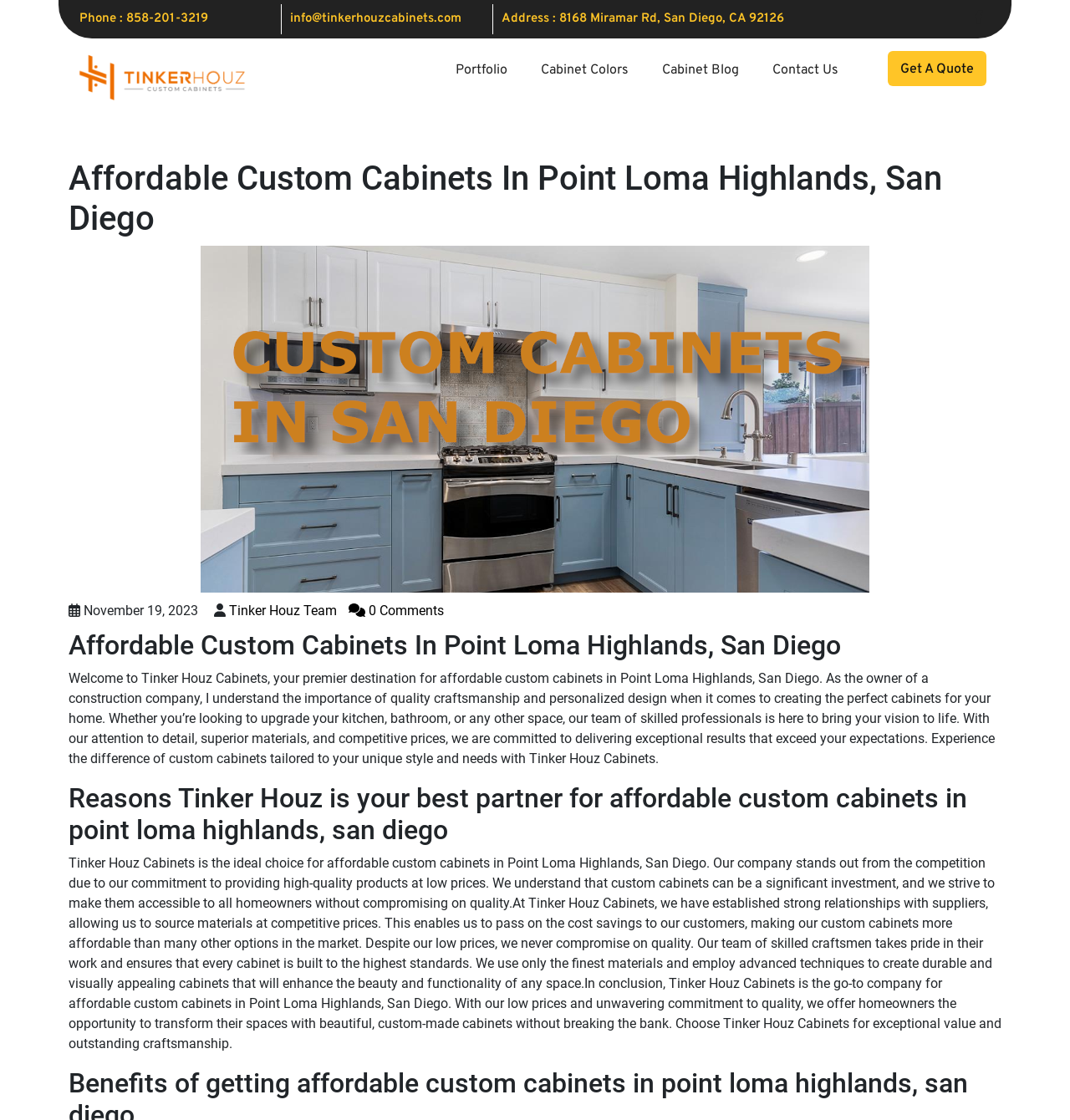What is the name of the company that provides custom cabinets?
Please craft a detailed and exhaustive response to the question.

I found the company name by looking at the heading element with the text 'Affordable Custom Cabinets In Point Loma Highlands, San Diego - Tinker Houz Cabinets' at the top of the webpage.